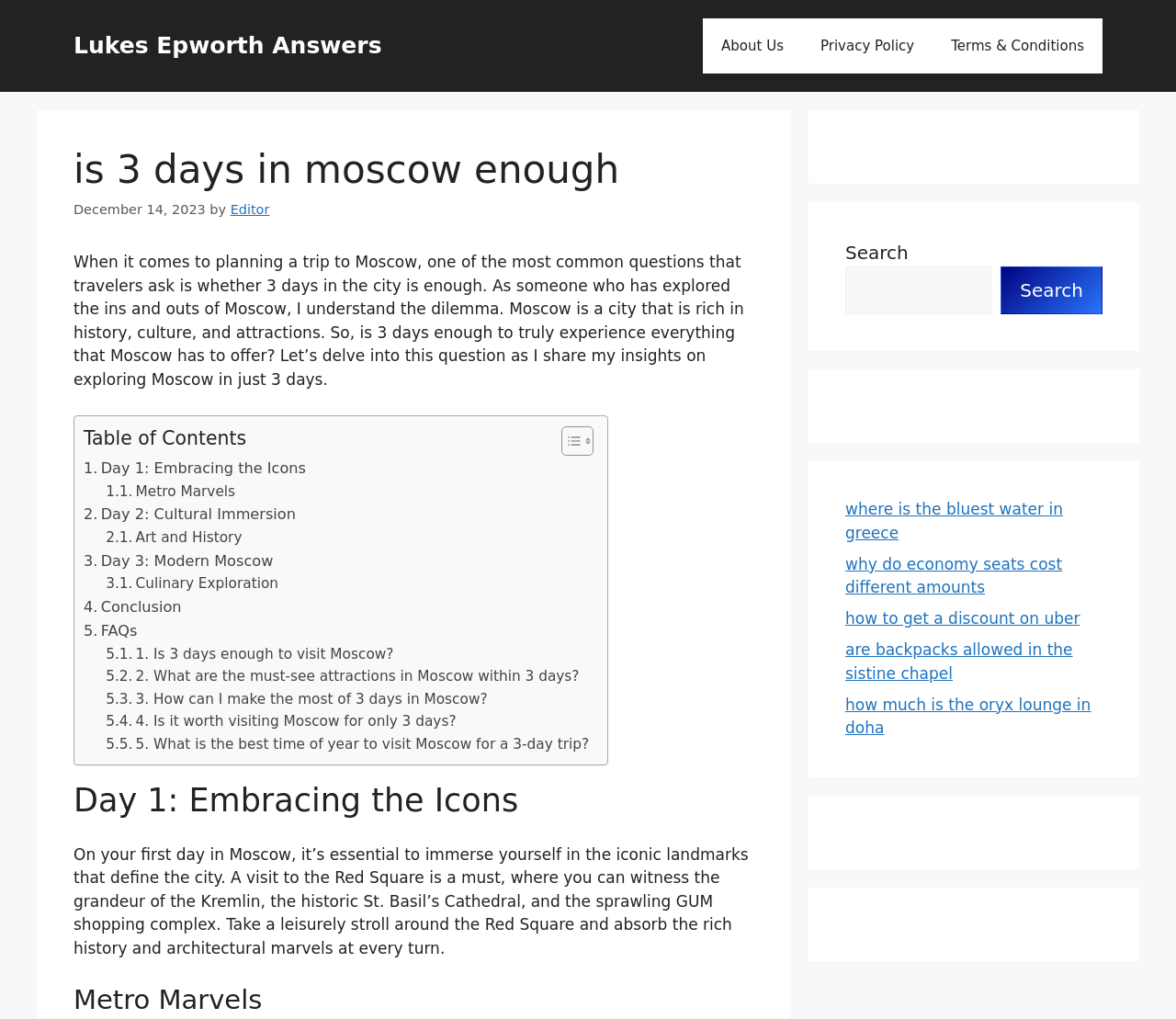Utilize the information from the image to answer the question in detail:
How many FAQs are listed?

There are 5 FAQs listed at the bottom of the webpage, which can be found in the links with questions starting from '1. Is 3 days enough to visit Moscow?' to '5. What is the best time of year to visit Moscow for a 3-day trip?'